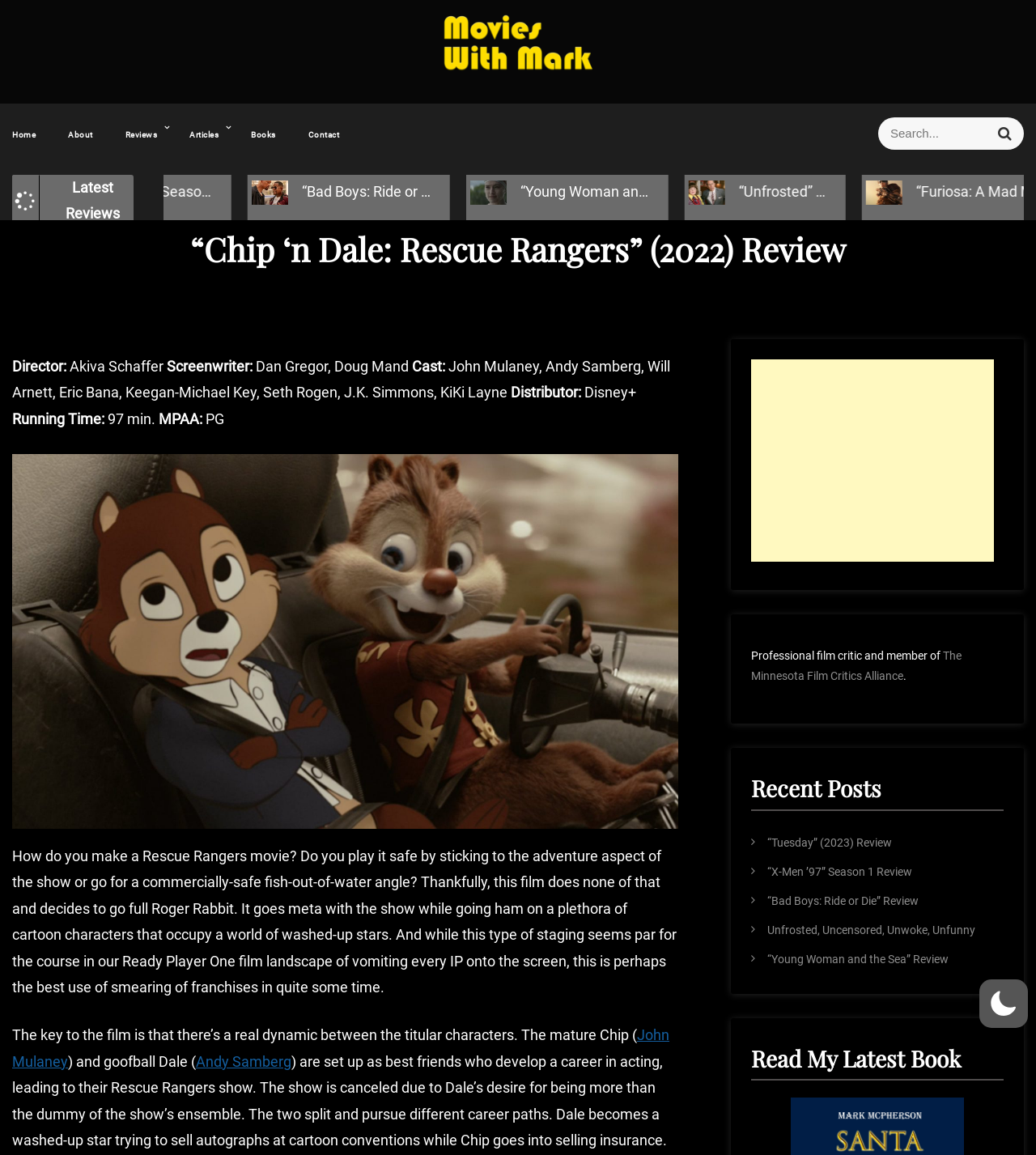Answer this question in one word or a short phrase: What is the name of the movie being reviewed?

Chip ‘n Dale: Rescue Rangers